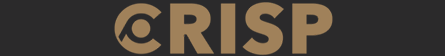What is the shape of the design element integrating the letter 'C'?
Utilize the image to construct a detailed and well-explained answer.

The caption describes the logo as having a distinctive, circular design element that integrates the letter 'C', which adds a unique visual flair to the overall design.